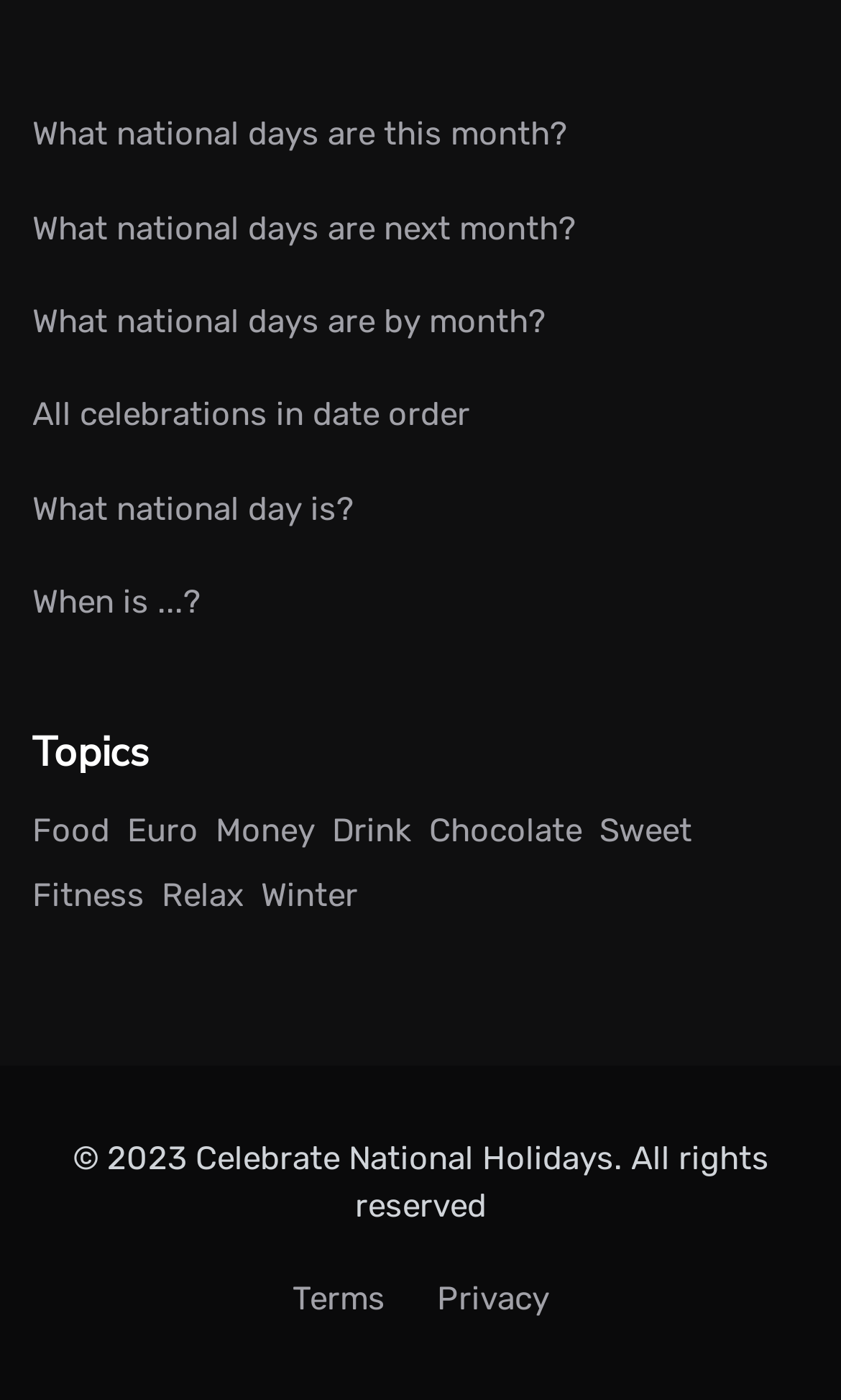How many months are mentioned in the links at the top?
Offer a detailed and exhaustive answer to the question.

I examined the links at the top of the webpage and found that two months are mentioned: 'this month' and 'next month'.